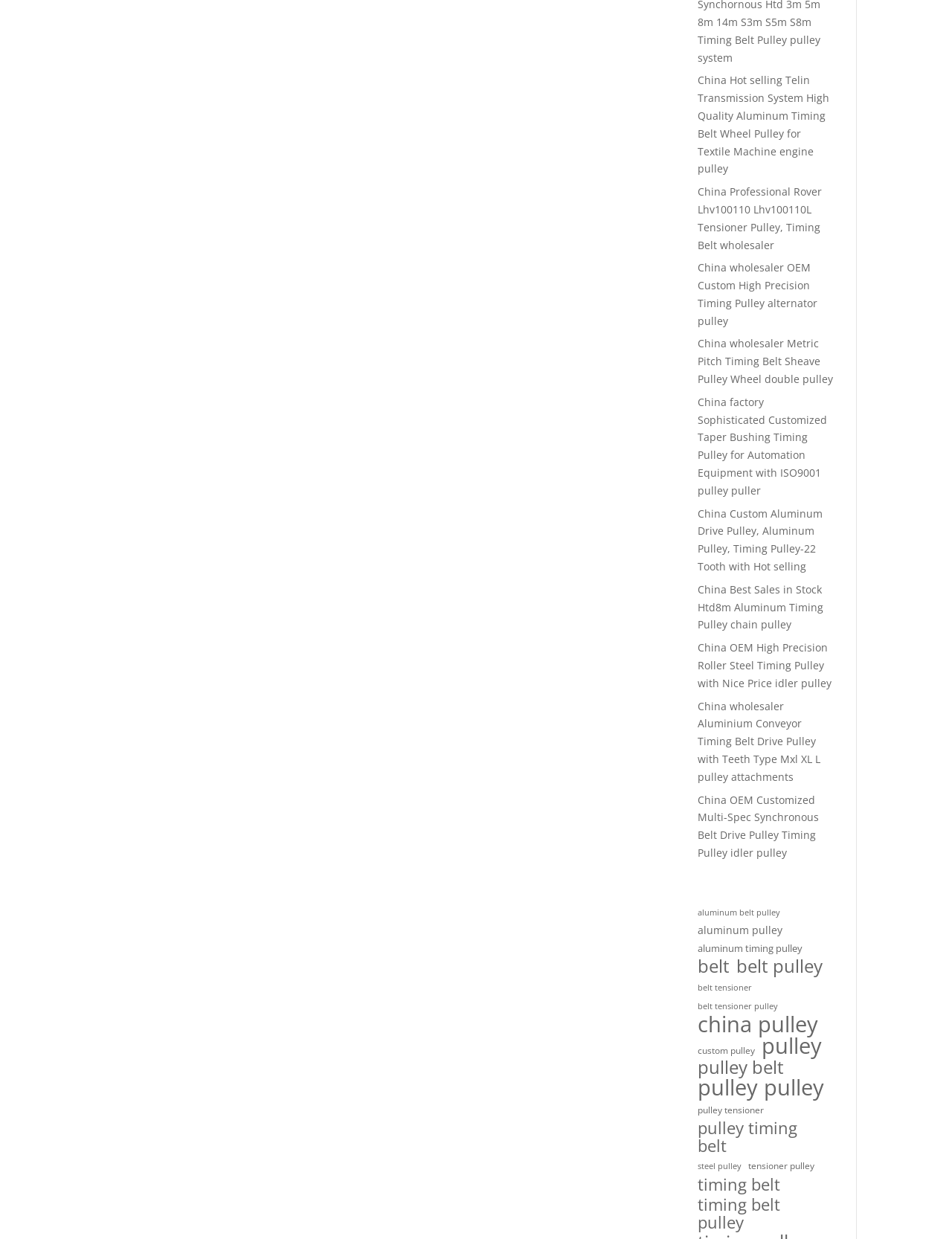What is the category with the most items?
Look at the image and provide a short answer using one word or a phrase.

Belt